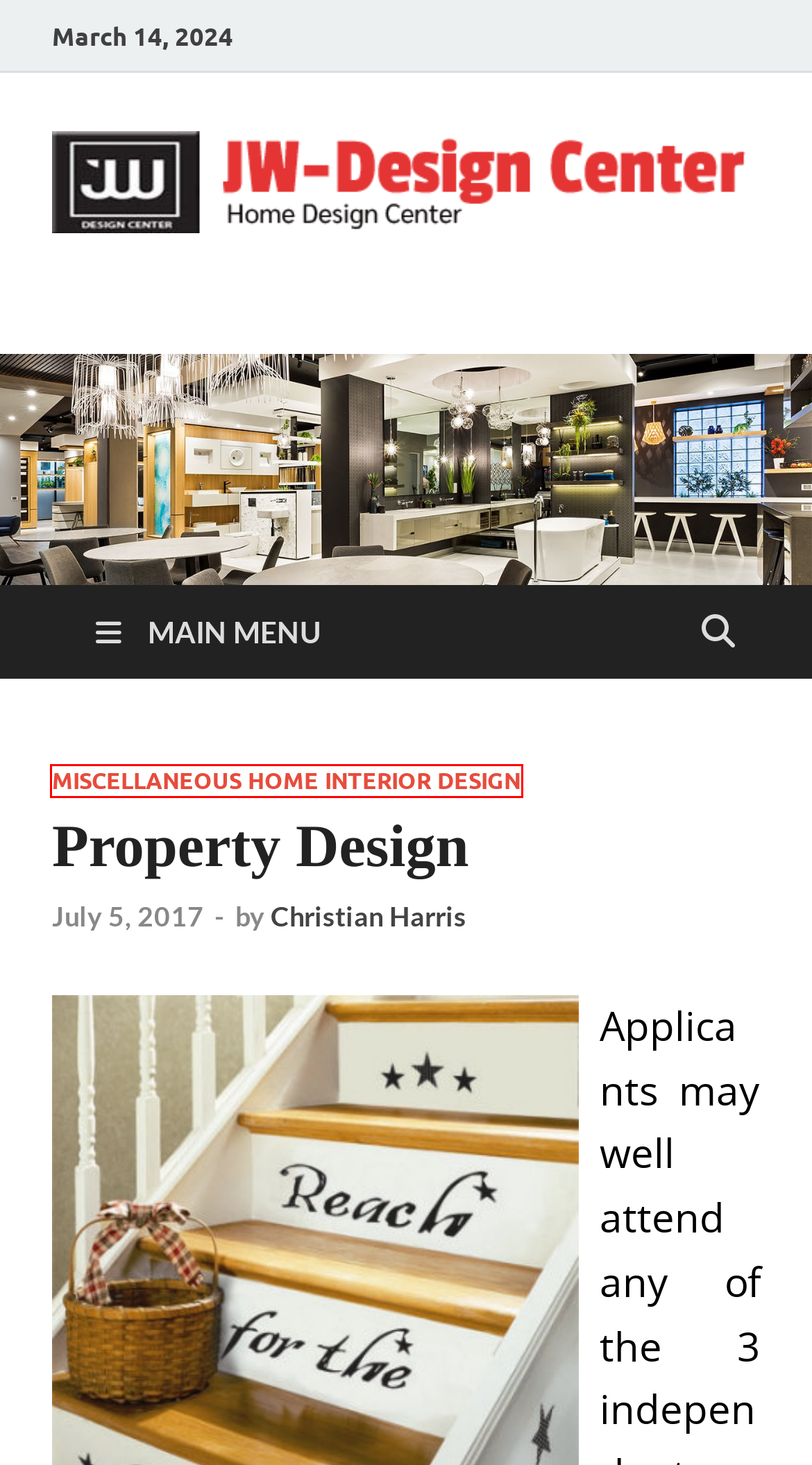Take a look at the provided webpage screenshot featuring a red bounding box around an element. Select the most appropriate webpage description for the page that loads after clicking on the element inside the red bounding box. Here are the candidates:
A. JW Design Center
B. property | JW-Design Center
C. Very Small Kitchen Ideas on a Budget | JW-Design Center
D. Moving Home | JW-Design Center
E. Miscellaneous Home Interior Design | JW-Design Center
F. Economical New Properties In Houston, Texas | JW-Design Center
G. Christian Harris | JW-Design Center
H. Office Interior Design | JW-Design Center

E